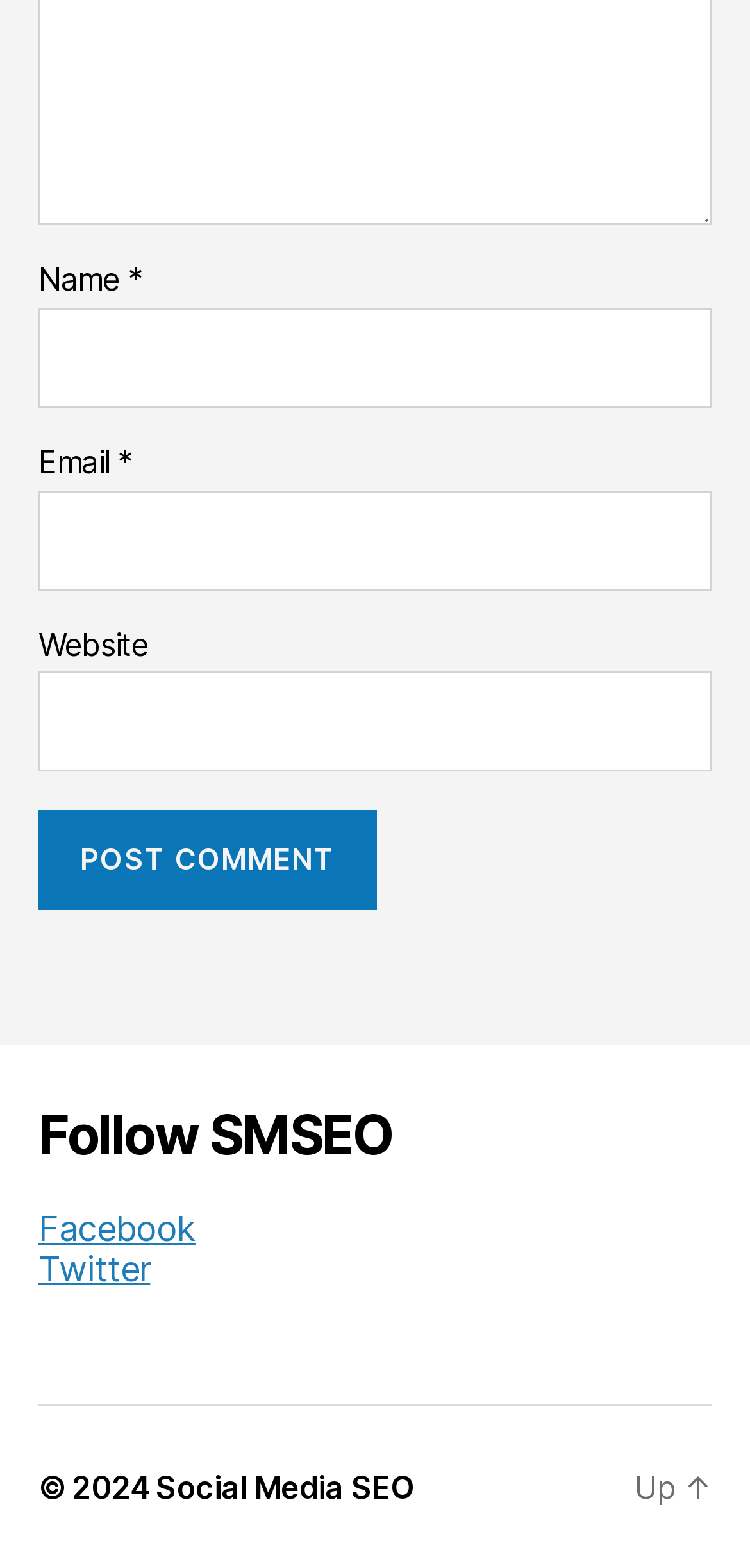Based on the element description, predict the bounding box coordinates (top-left x, top-left y, bottom-right x, bottom-right y) for the UI element in the screenshot: Twitter

[0.051, 0.796, 0.2, 0.822]